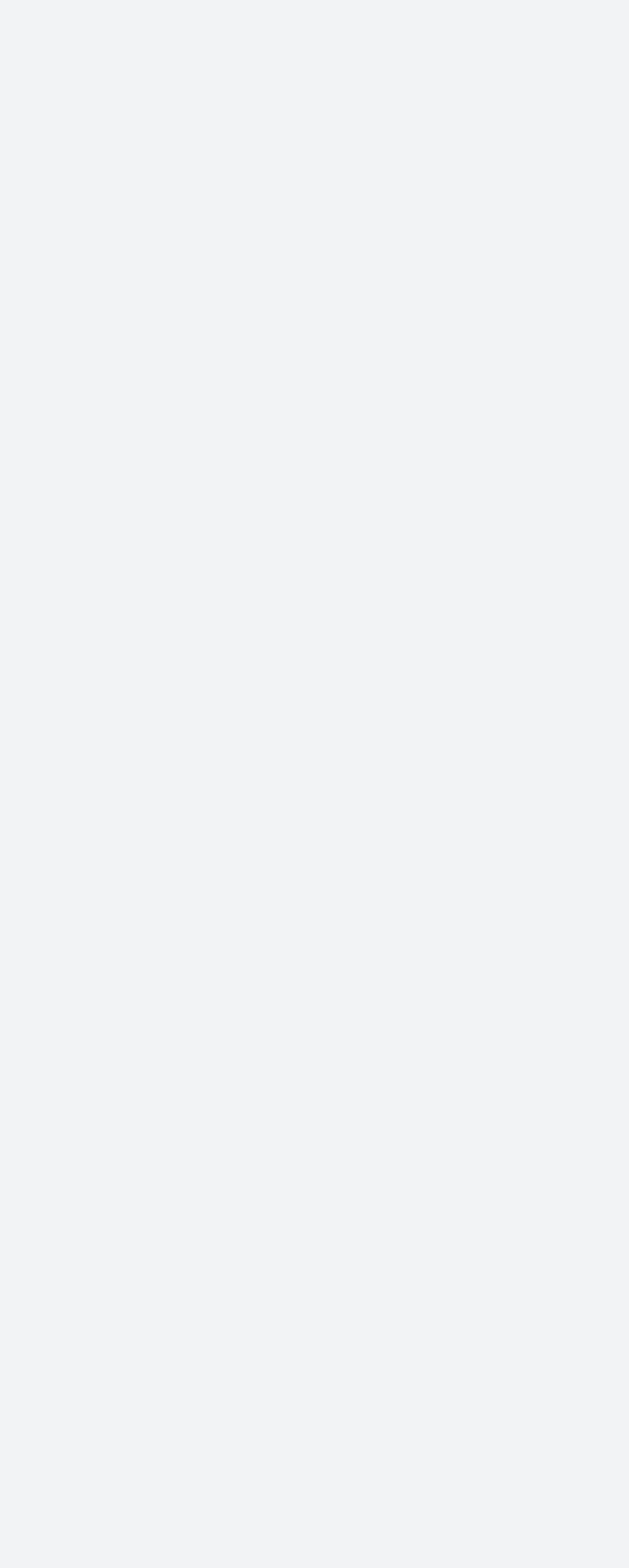Could you locate the bounding box coordinates for the section that should be clicked to accomplish this task: "Log in to post a comment".

[0.305, 0.638, 0.477, 0.662]